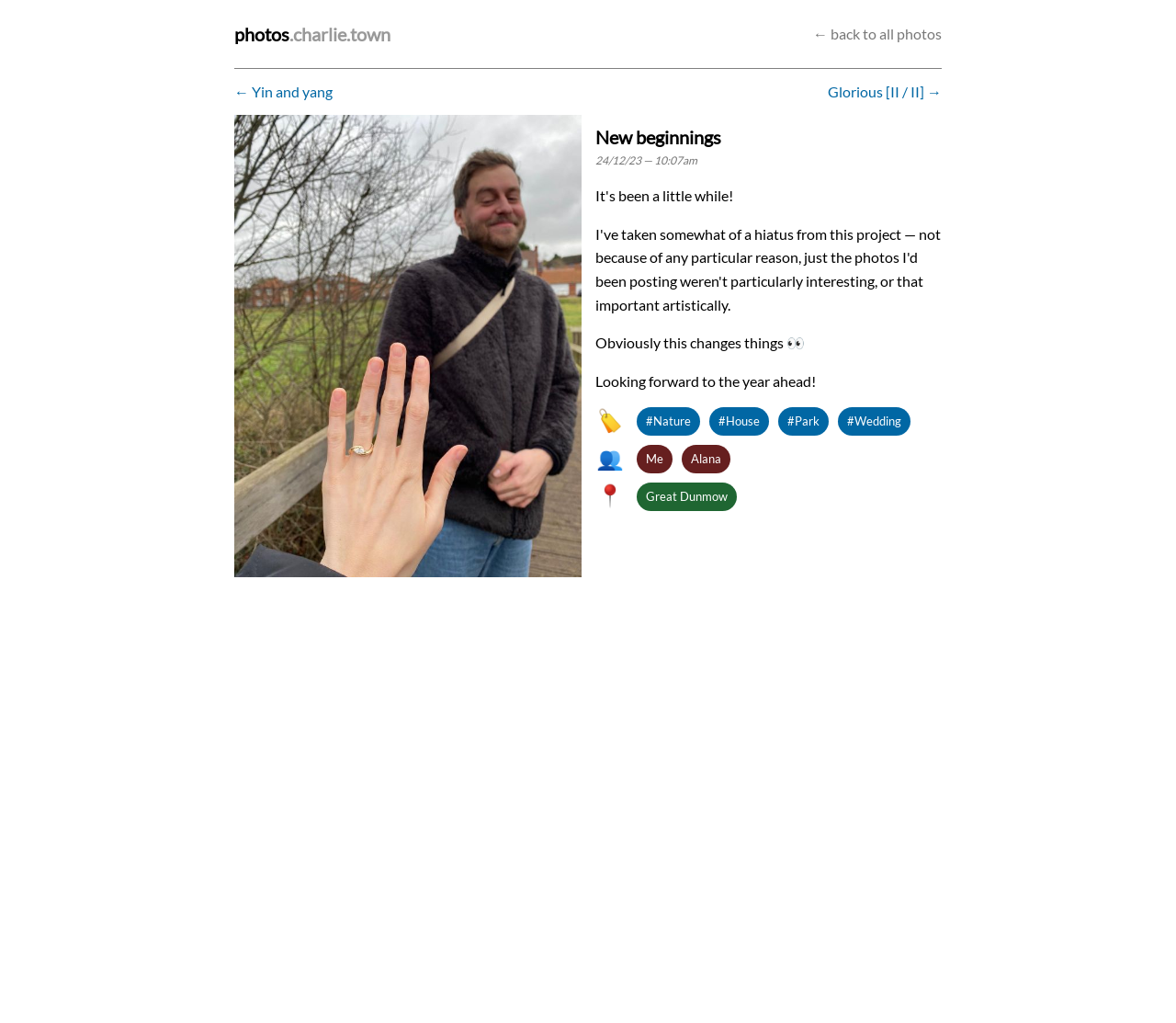Can you identify the bounding box coordinates of the clickable region needed to carry out this instruction: 'go to Yin and yang'? The coordinates should be four float numbers within the range of 0 to 1, stated as [left, top, right, bottom].

[0.199, 0.081, 0.283, 0.098]